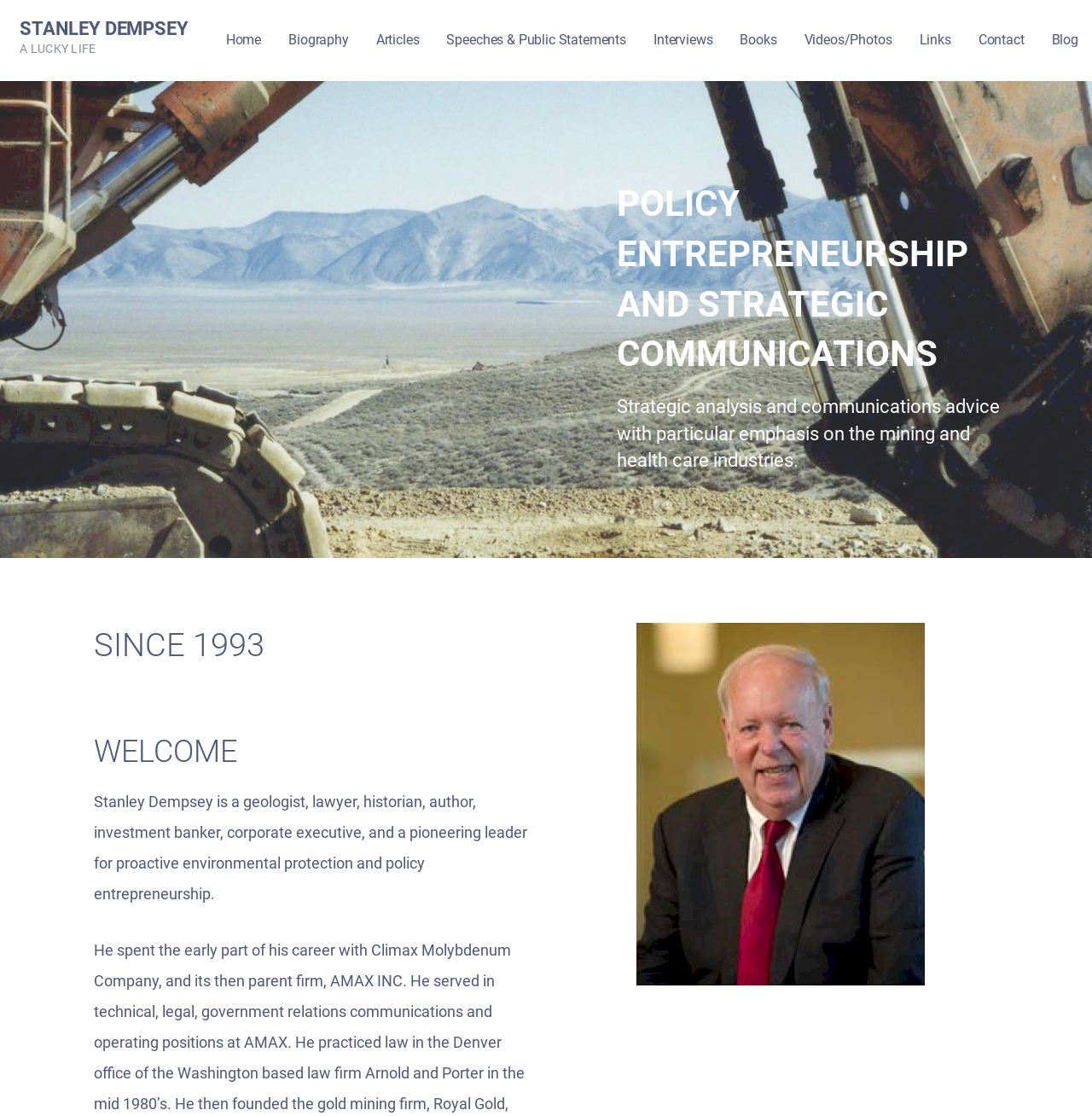How many navigation links are on the top of the webpage?
Give a detailed explanation using the information visible in the image.

There are 11 navigation links on the top of the webpage, including 'Home', 'Biography', 'Articles', 'Speeches & Public Statements', 'Interviews', 'Books', 'Videos/Photos', 'Links', 'Contact', and 'Blog'.